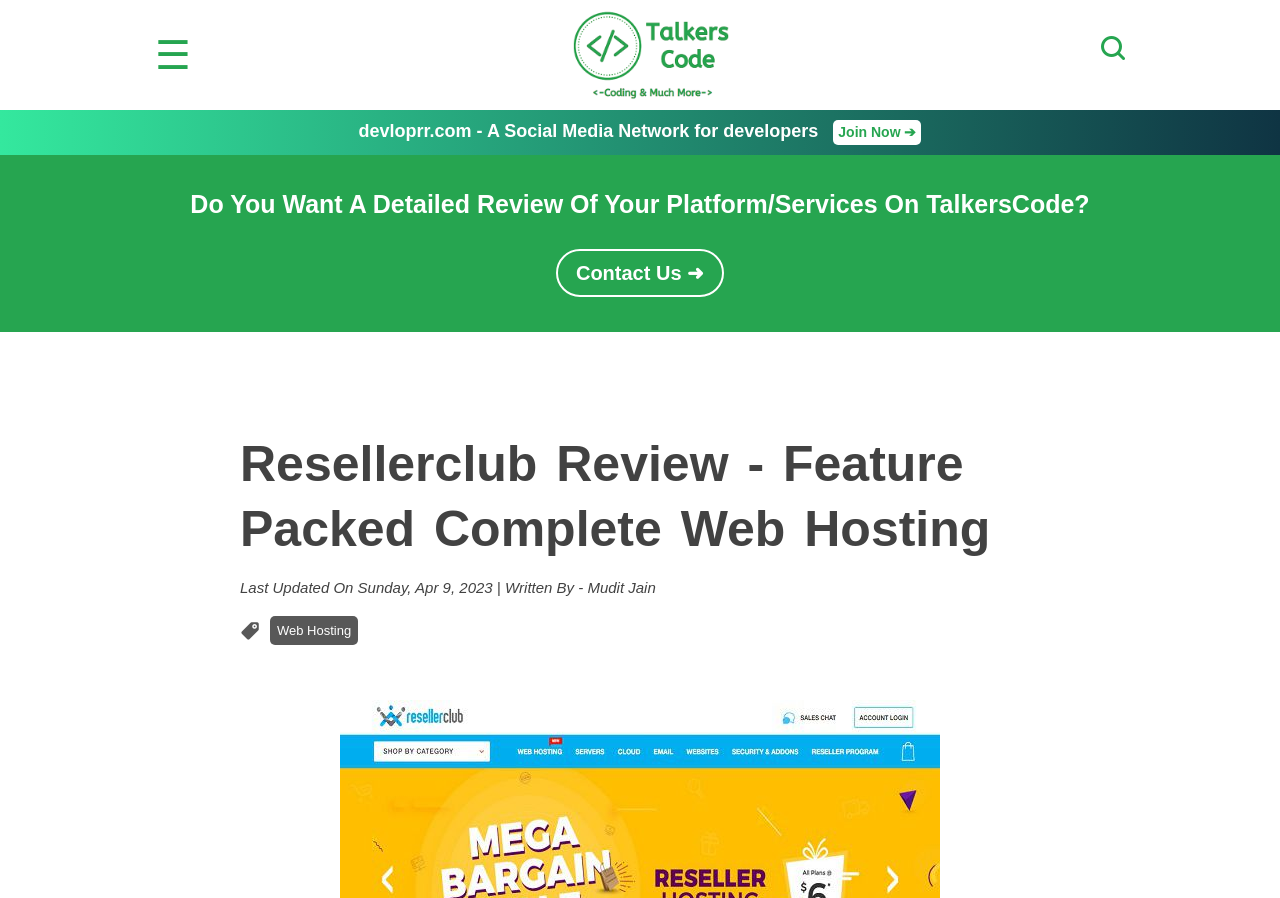What category does the review belong to?
Refer to the image and give a detailed answer to the query.

The review belongs to the category of Web Hosting, which is a link located at the bottom of the webpage, indicating that the review is related to web hosting services.